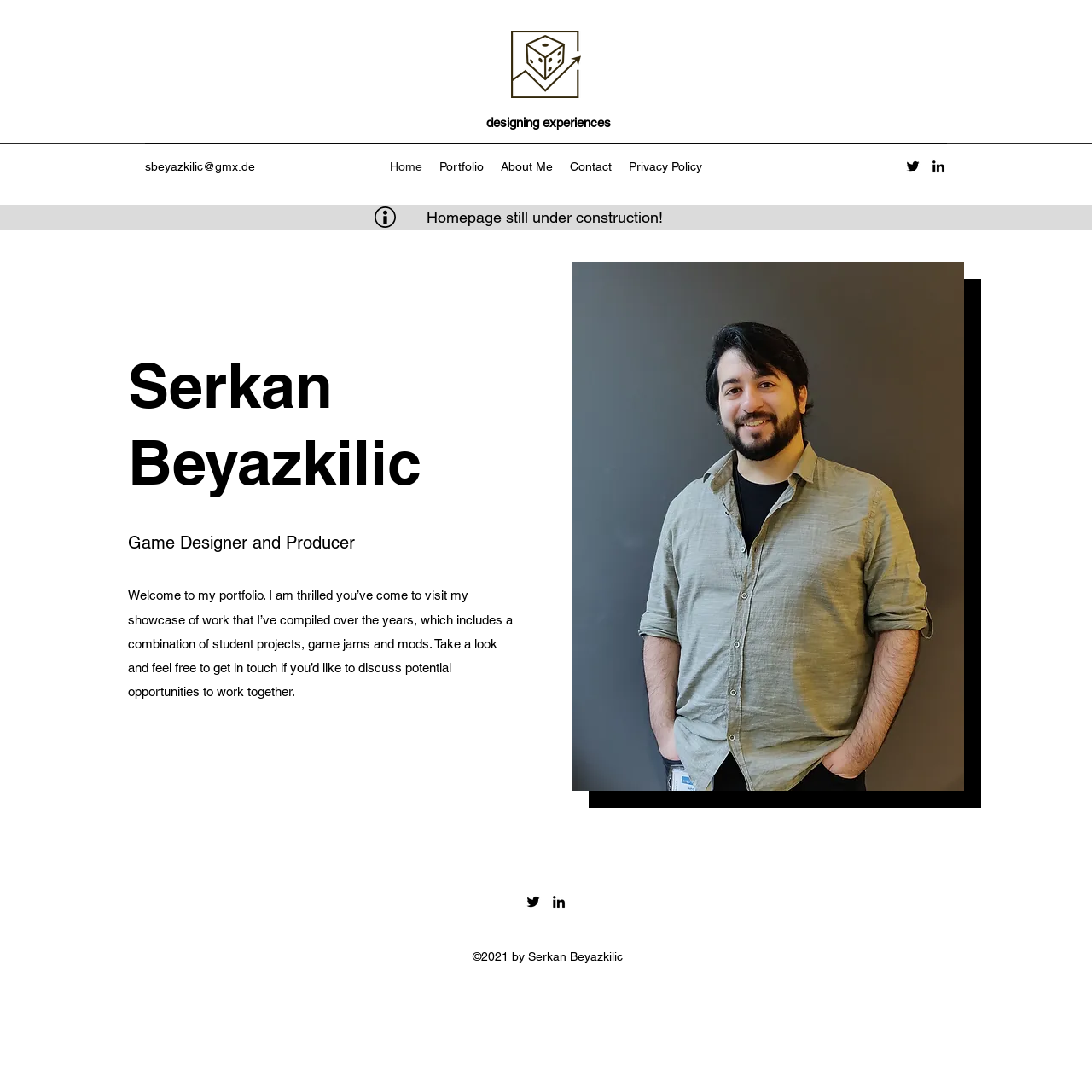Provide the bounding box coordinates of the HTML element described by the text: "About Me".

[0.451, 0.141, 0.514, 0.164]